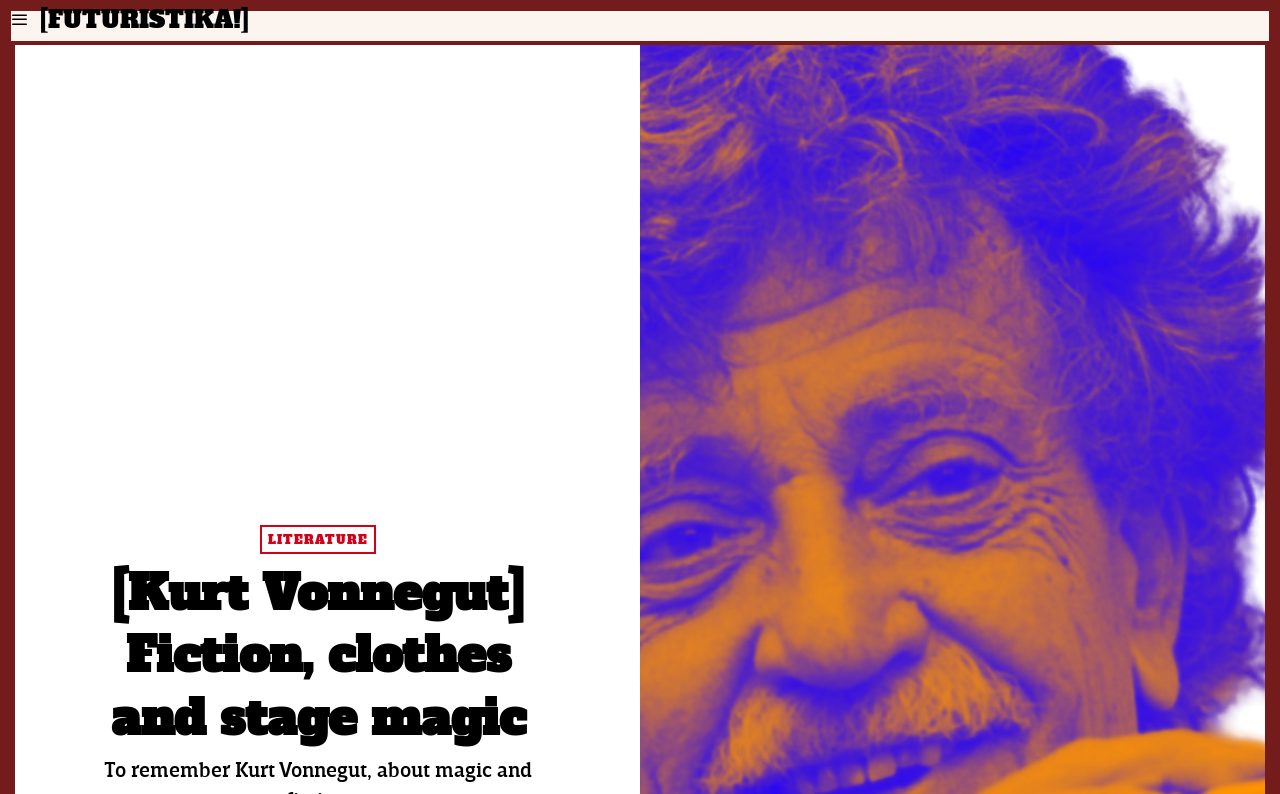Extract the main title from the webpage.

[Kurt Vonnegut] Fiction, clothes and stage magic